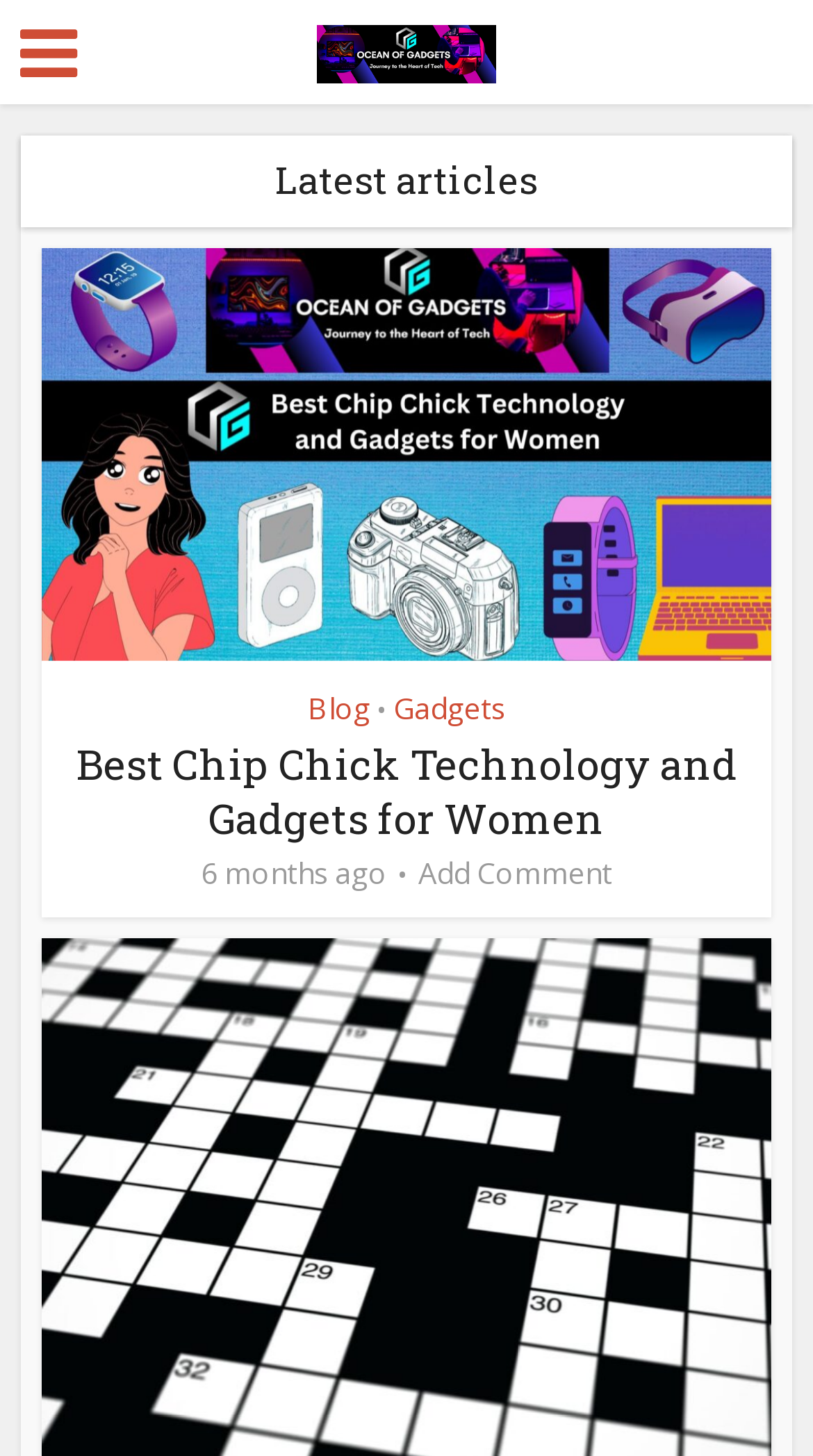What type of content is displayed on the webpage?
Examine the image and give a concise answer in one word or a short phrase.

Articles